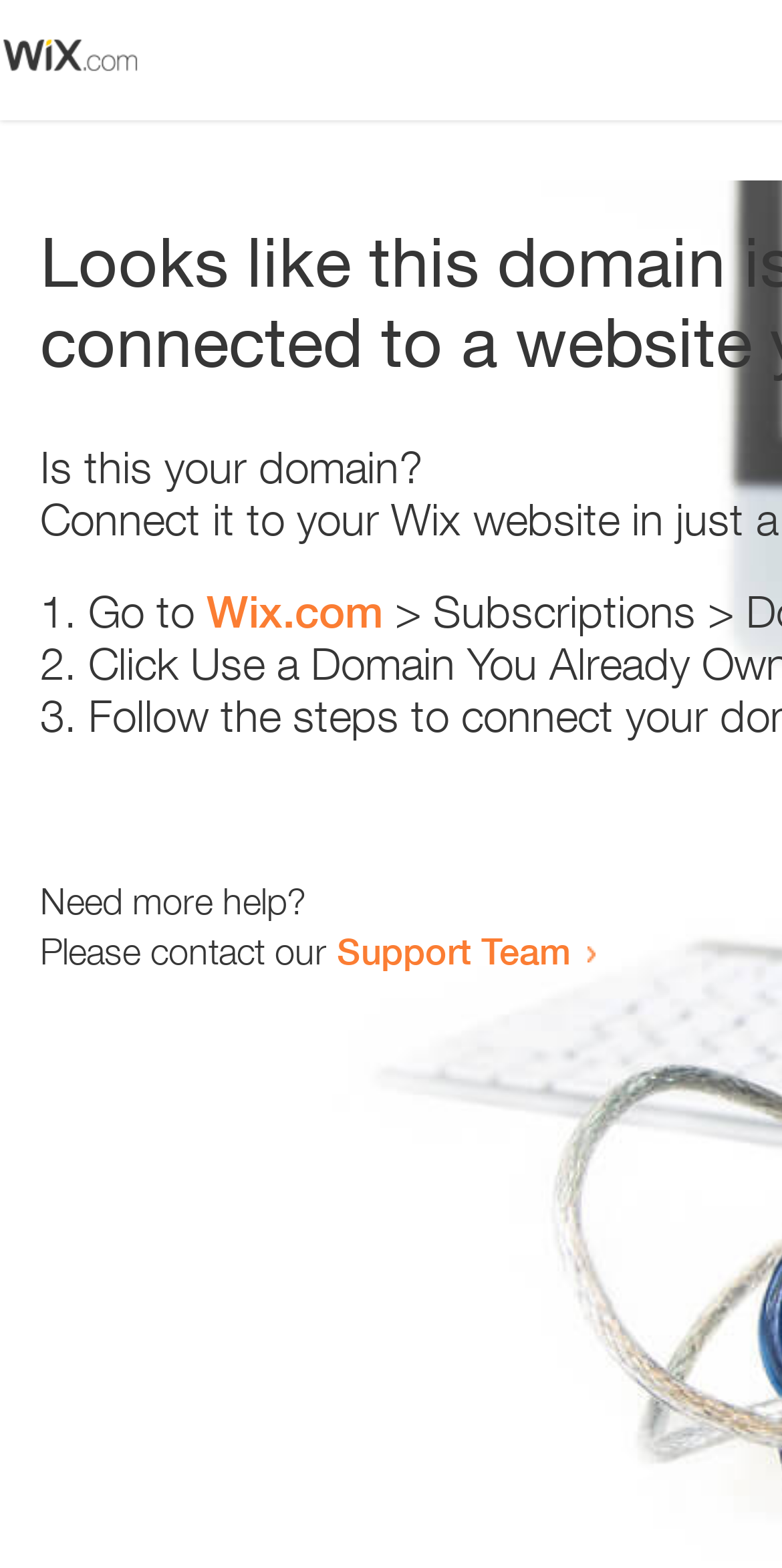Answer the following inquiry with a single word or phrase:
How many list items are there?

3